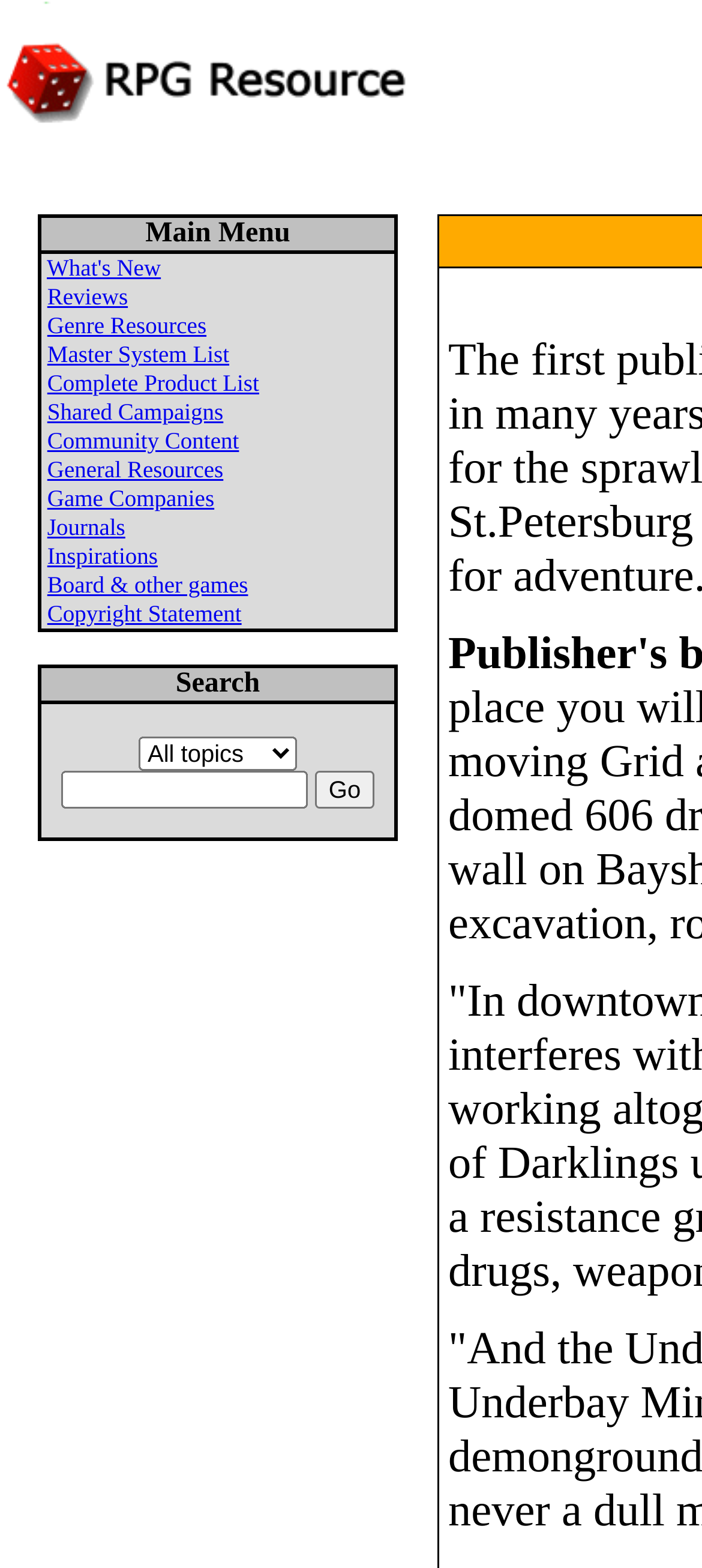Pinpoint the bounding box coordinates of the area that must be clicked to complete this instruction: "Search for a topic".

[0.086, 0.492, 0.437, 0.516]